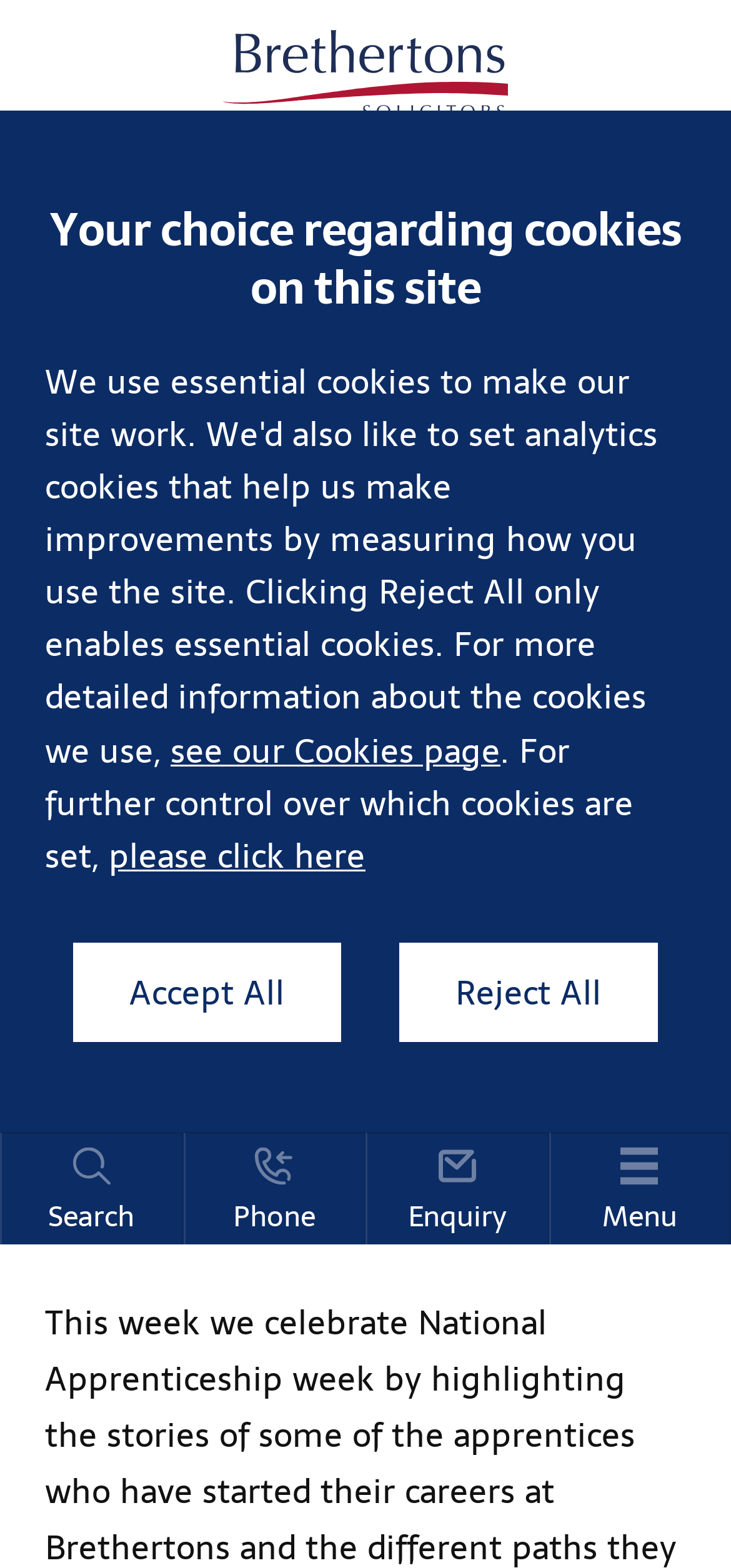Please locate the bounding box coordinates for the element that should be clicked to achieve the following instruction: "Contact the Banbury Office". Ensure the coordinates are given as four float numbers between 0 and 1, i.e., [left, top, right, bottom].

[0.075, 0.899, 0.925, 0.934]